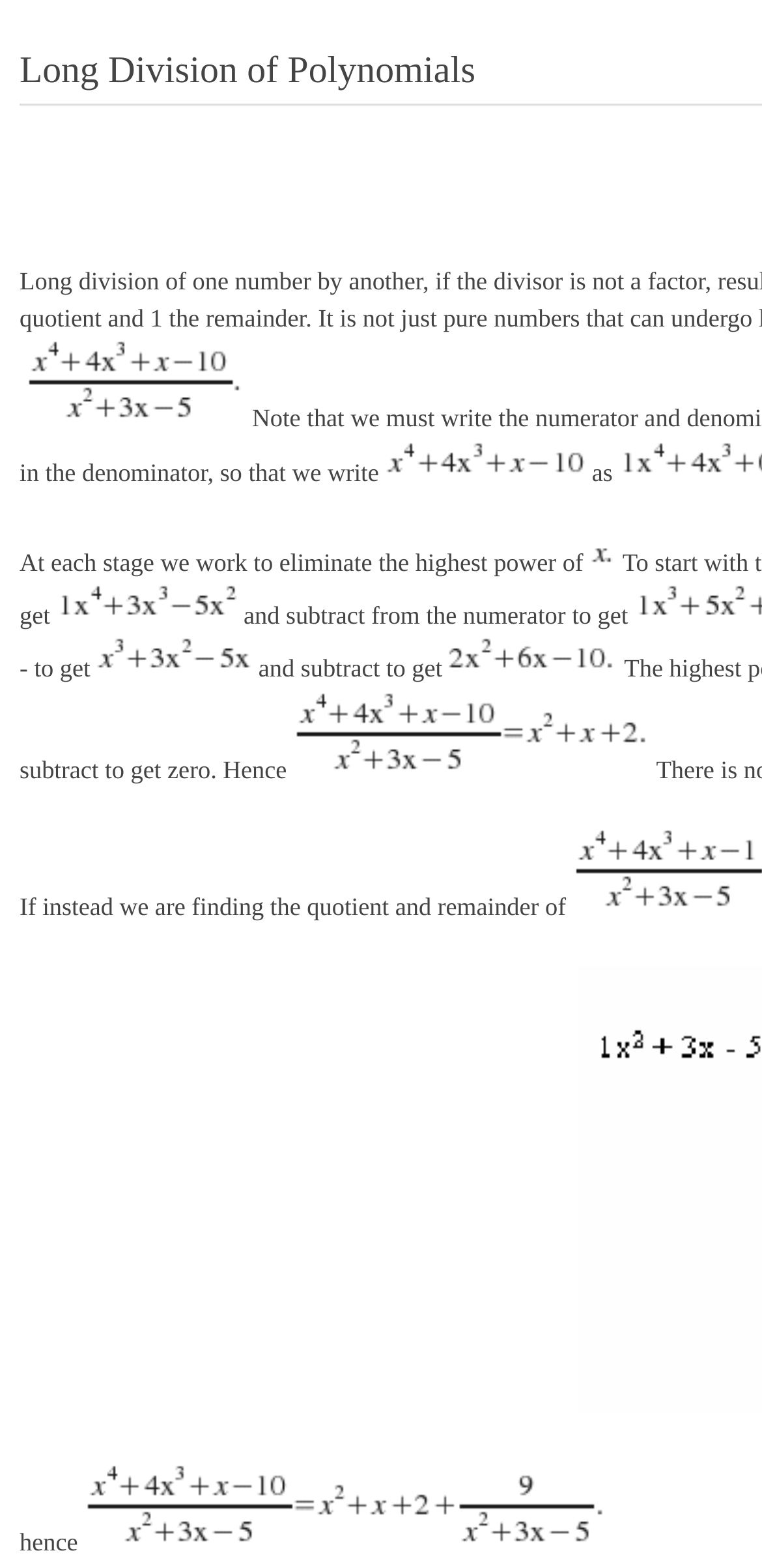What is subtracted from the numerator?
Please give a detailed and elaborate answer to the question.

As shown in the webpage, at each stage, we multiply the quotient by the divisor and subtract the product from the numerator to get the remainder.